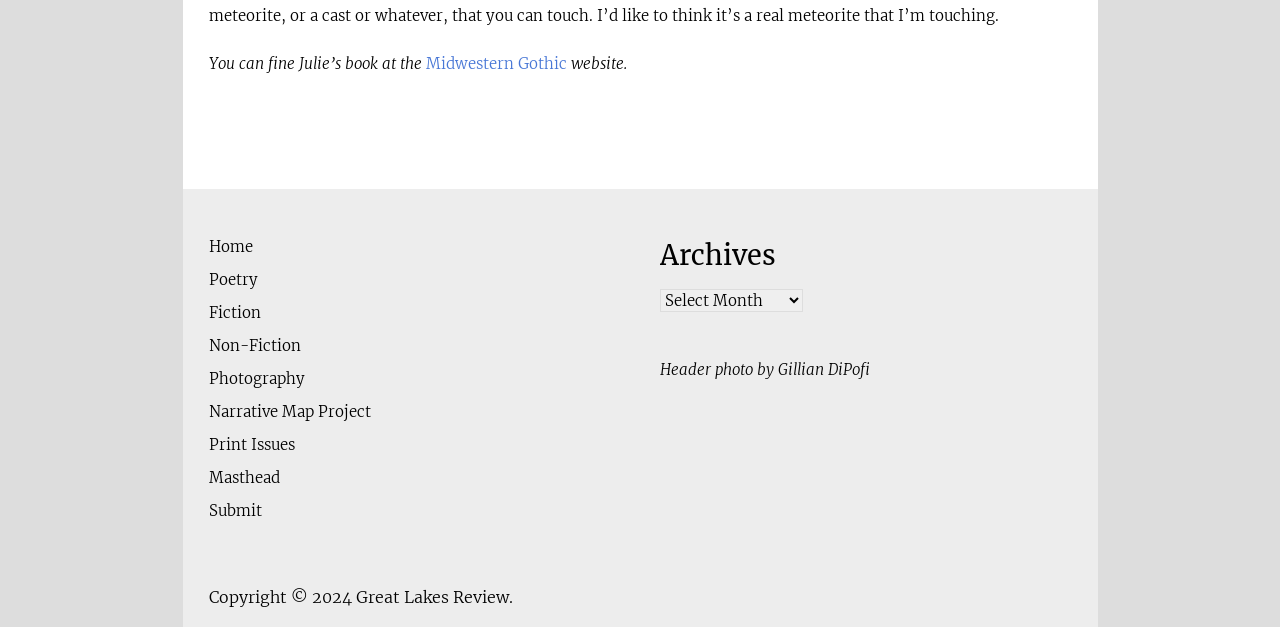Indicate the bounding box coordinates of the element that must be clicked to execute the instruction: "visit Midwestern Gothic website". The coordinates should be given as four float numbers between 0 and 1, i.e., [left, top, right, bottom].

[0.333, 0.086, 0.443, 0.116]